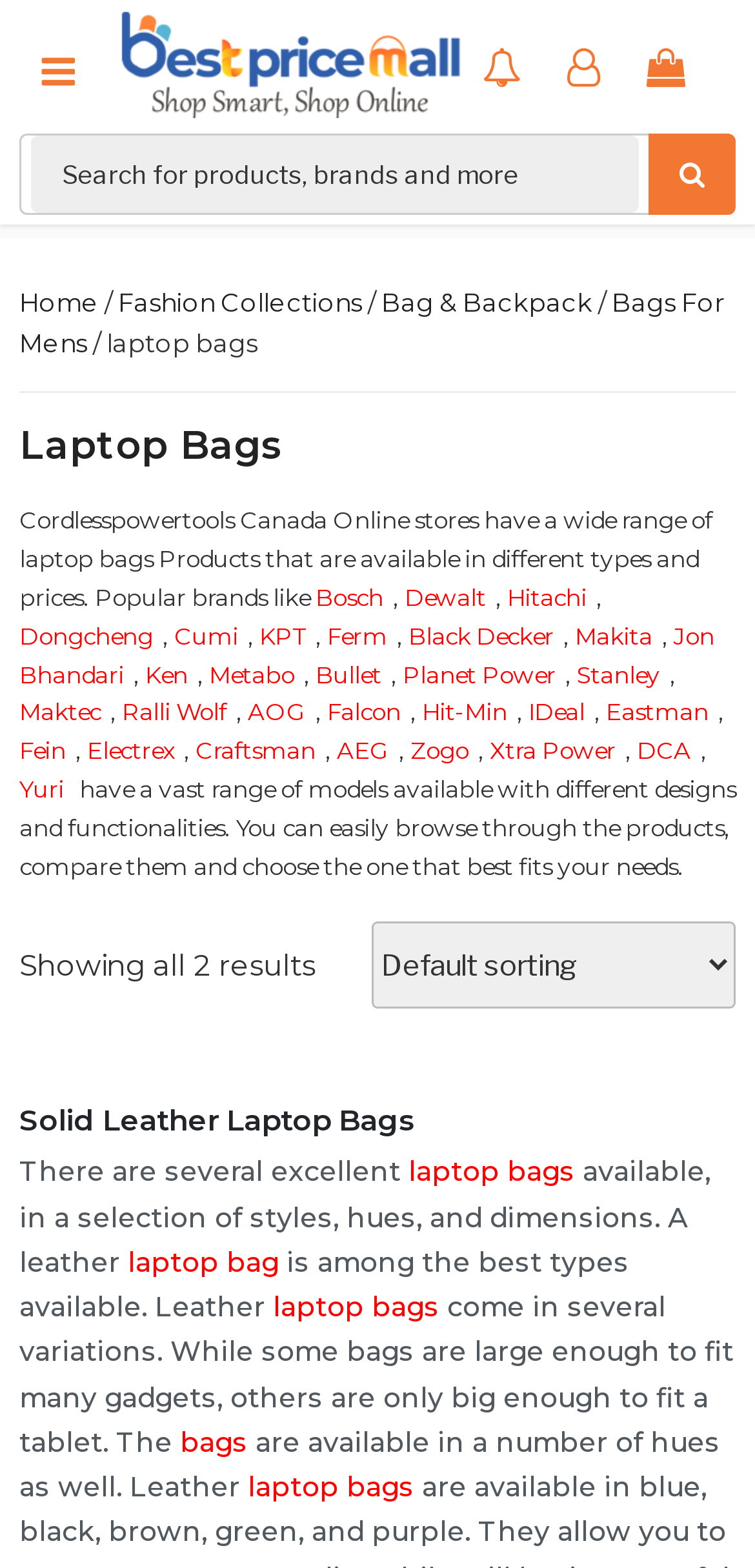How many results are shown on this page?
Using the image as a reference, give a one-word or short phrase answer.

2